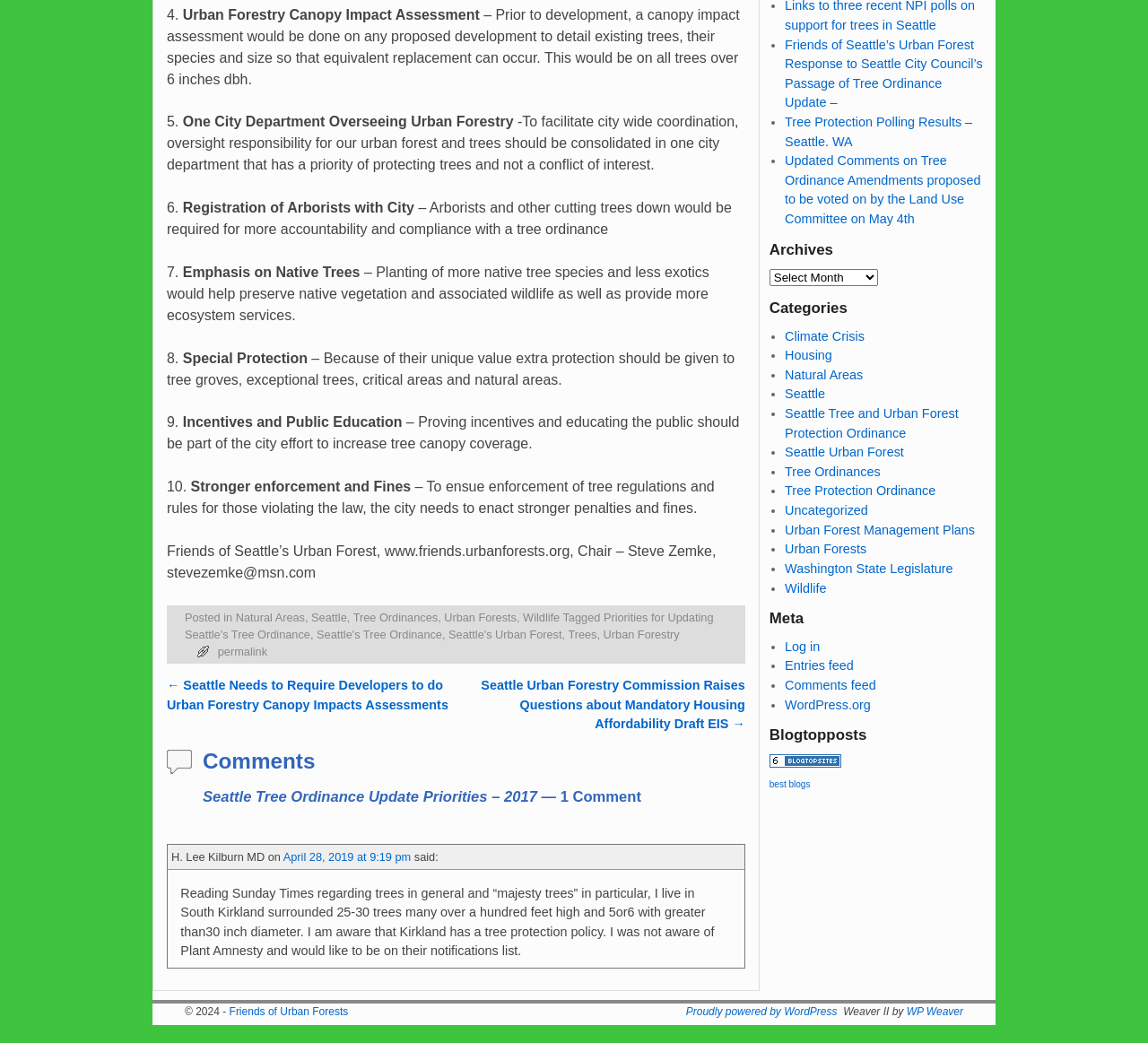Identify the bounding box coordinates of the clickable region to carry out the given instruction: "Click on the link 'Seattle Urban Forestry Commission Raises Questions about Mandatory Housing Affordability Draft EIS'".

[0.419, 0.65, 0.649, 0.701]